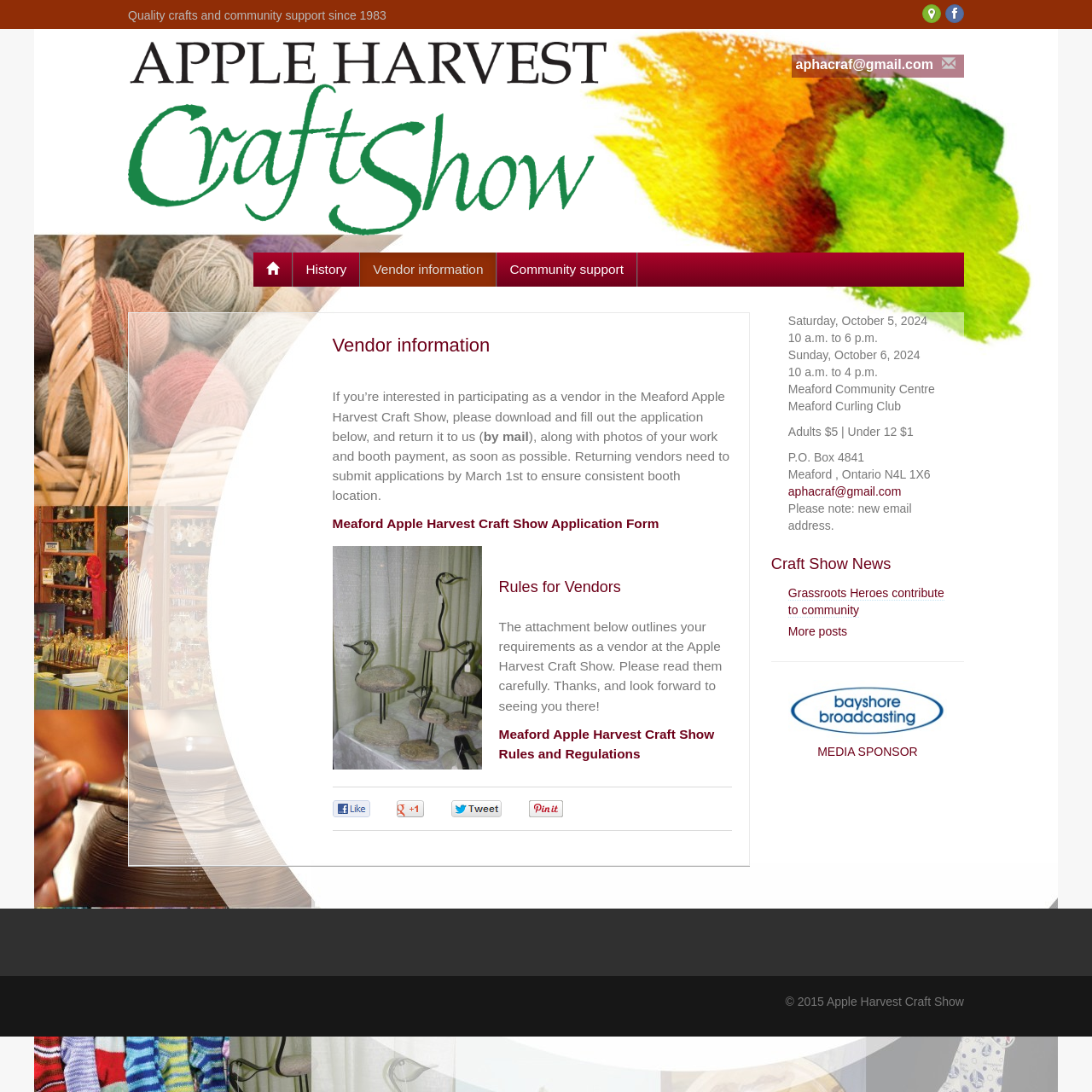Use the details in the image to answer the question thoroughly: 
What is the application deadline for returning vendors?

The application deadline for returning vendors can be found in the paragraph that starts with 'If you’re interested in participating as a vendor...' which states that returning vendors need to submit applications by March 1st to ensure consistent booth location.